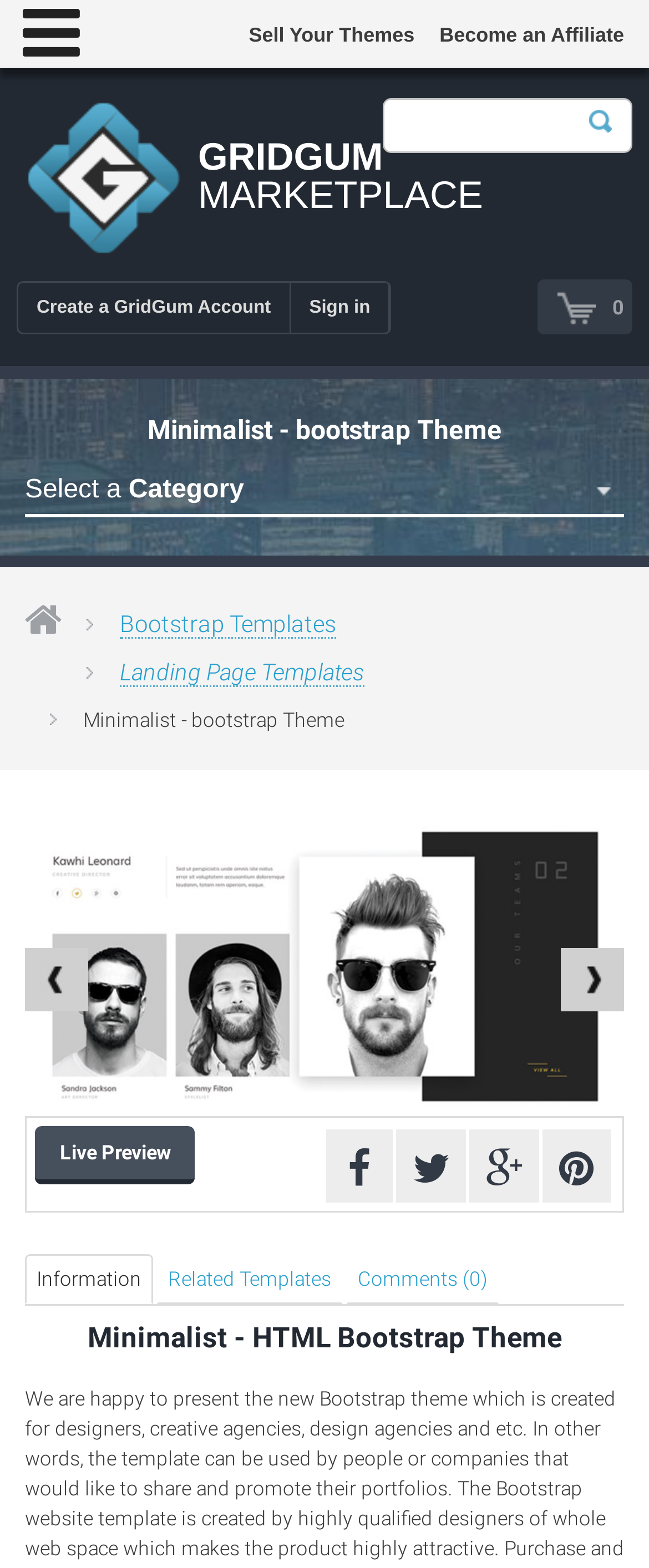Identify the bounding box coordinates of the section to be clicked to complete the task described by the following instruction: "Search for Astrology Themes". The coordinates should be four float numbers between 0 and 1, formatted as [left, top, right, bottom].

[0.069, 0.341, 0.928, 0.36]